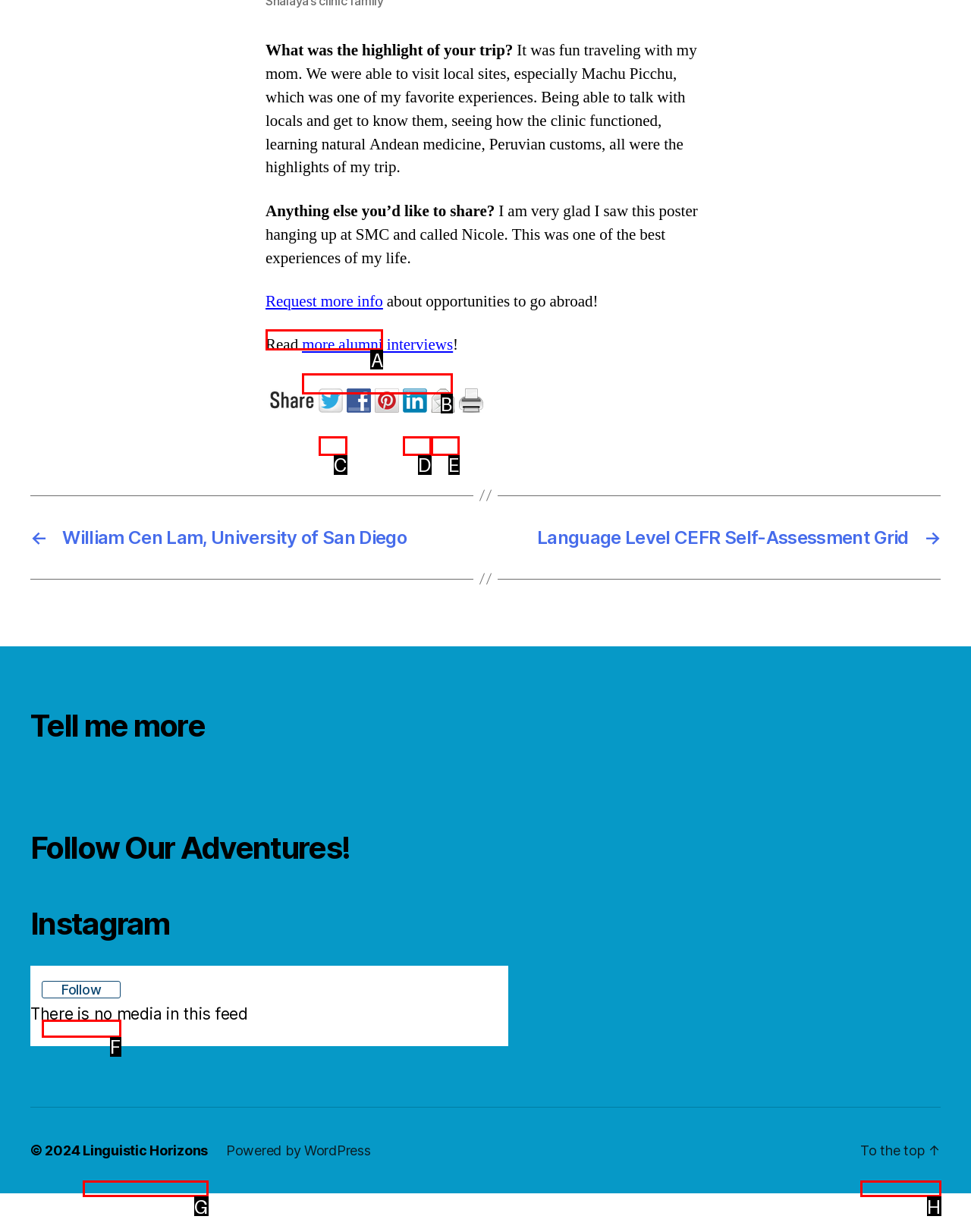Select the letter of the UI element you need to click to complete this task: Read more alumni interviews.

B